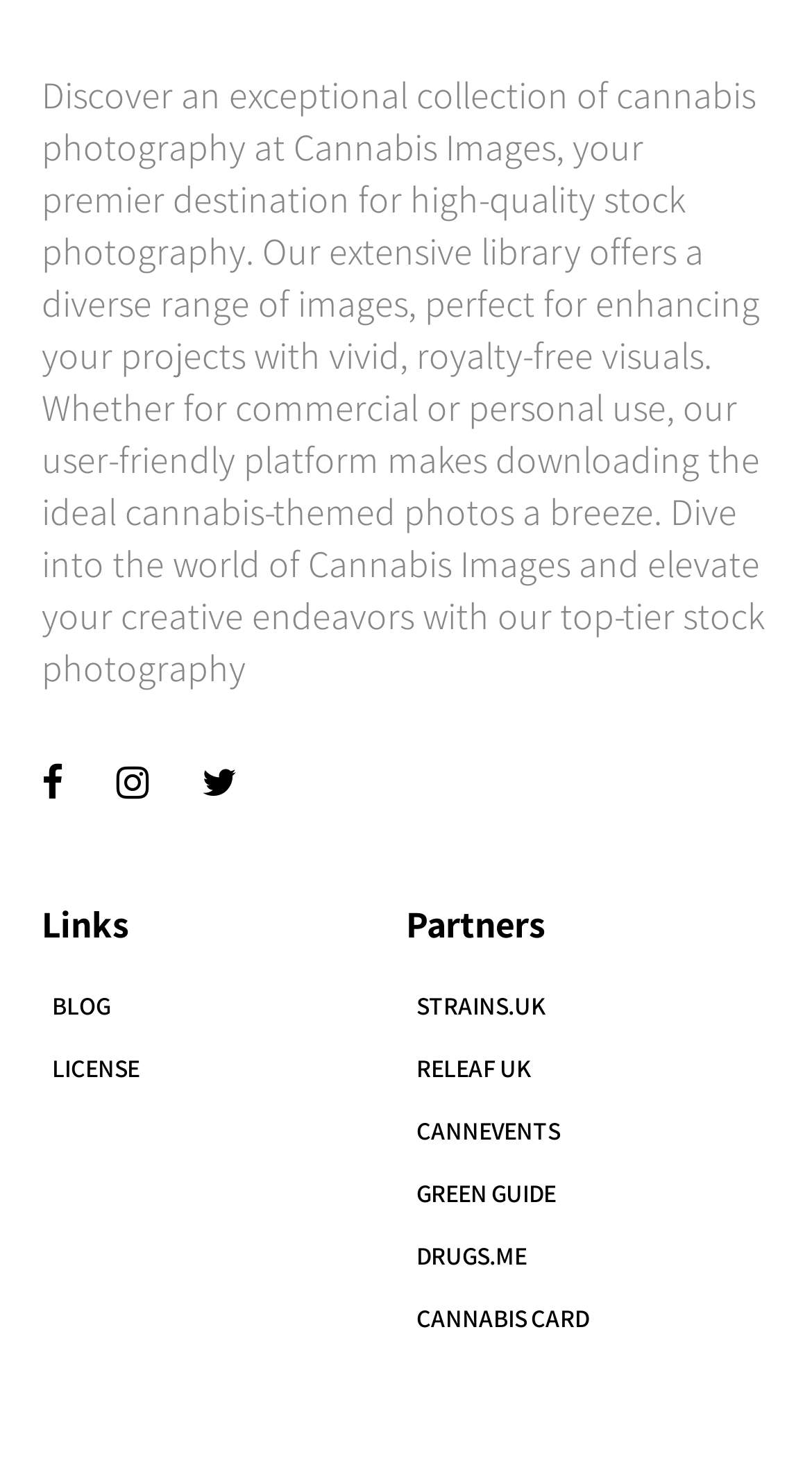Answer the question using only a single word or phrase: 
What is the first link under the 'Links' section?

BLOG